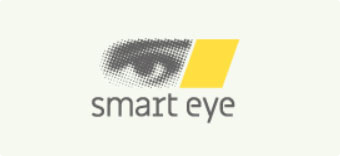What is Smart Eye's goal?
Based on the visual details in the image, please answer the question thoroughly.

According to the caption, Smart Eye aims to bridge the gap between humans and machines, focusing on creating sustainable solutions through its advanced technology.